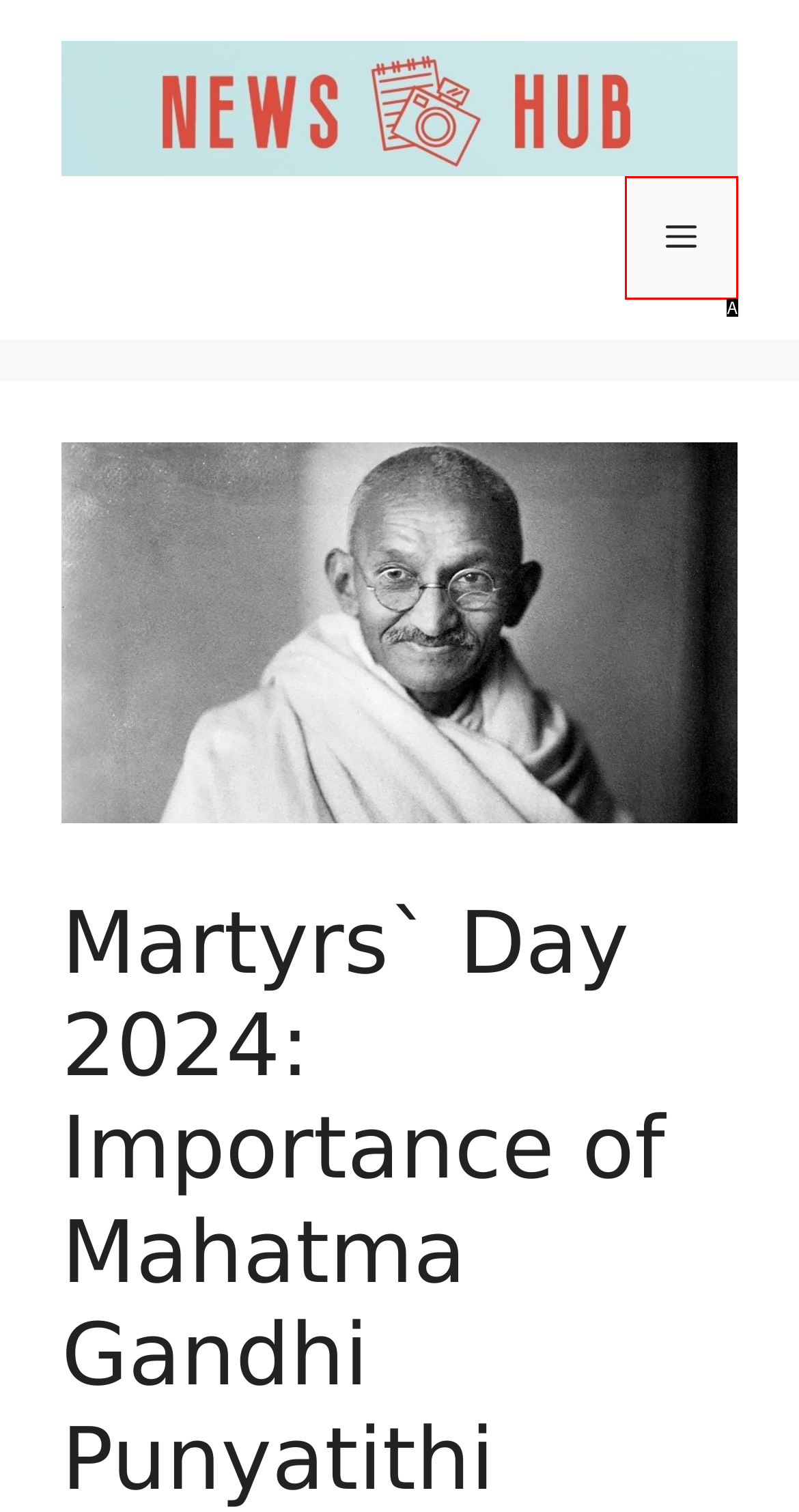Select the HTML element that corresponds to the description: Menu
Reply with the letter of the correct option from the given choices.

A